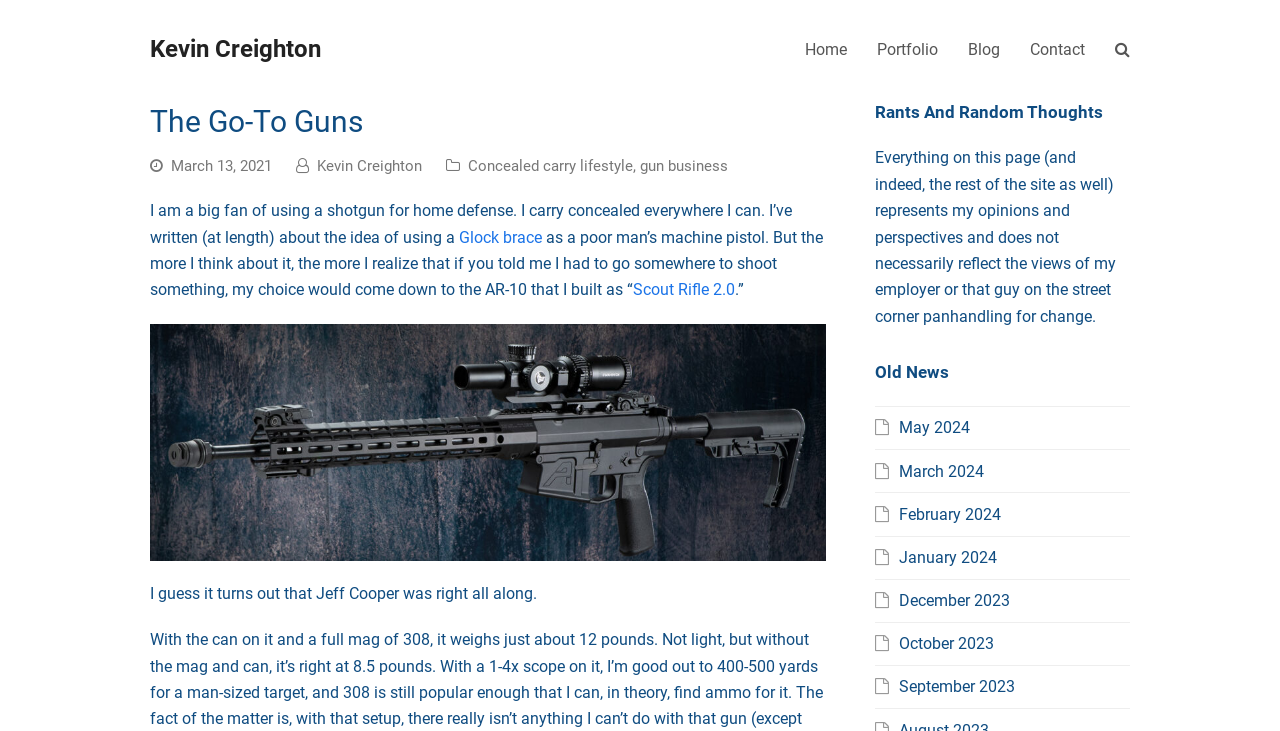Determine the bounding box coordinates of the region that needs to be clicked to achieve the task: "View the 'March 13, 2021' post".

[0.134, 0.215, 0.212, 0.239]